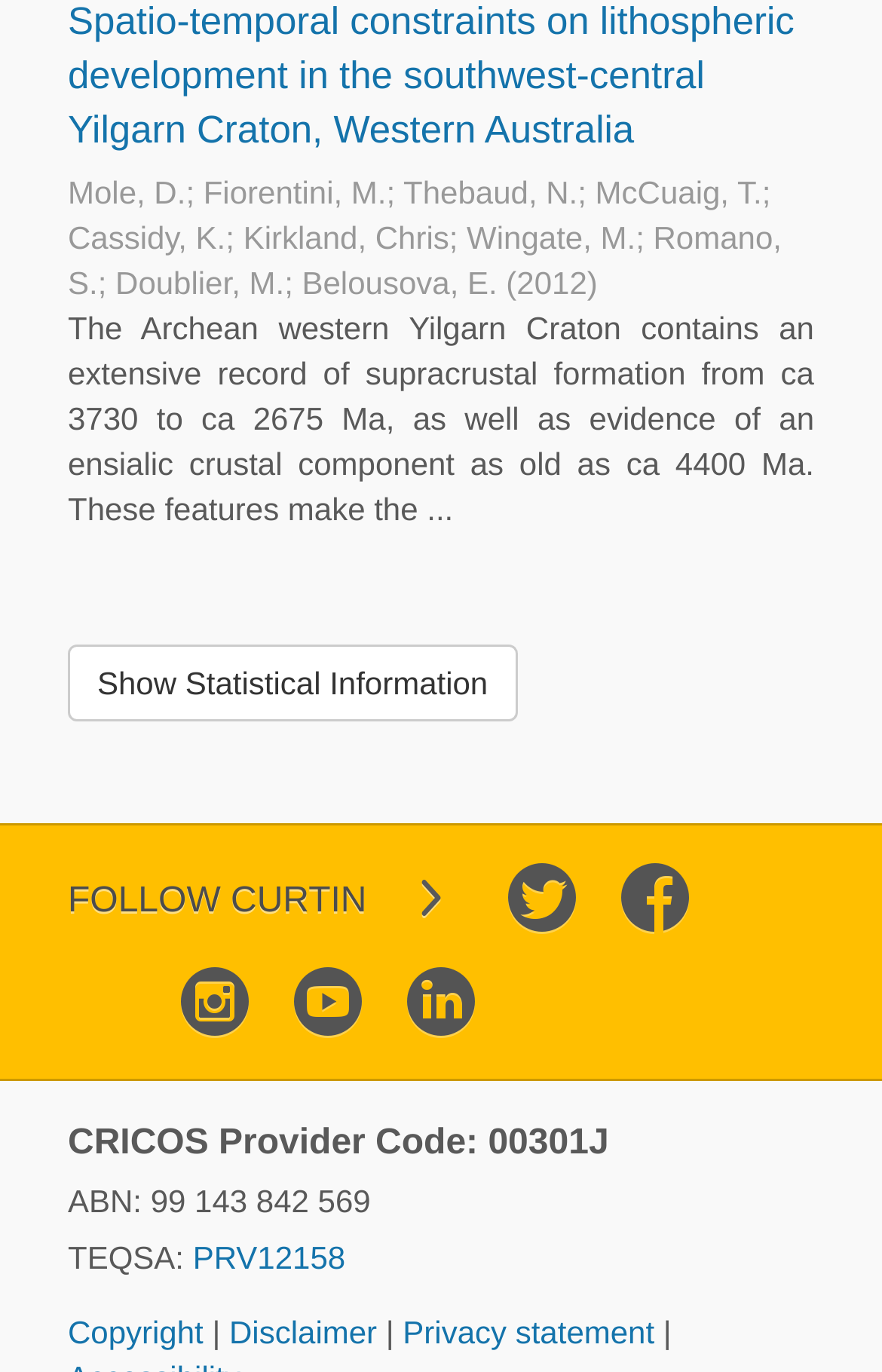How many social media links are there?
Refer to the image and provide a one-word or short phrase answer.

5